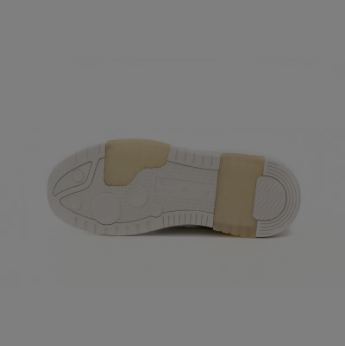Outline with detail what the image portrays.

The image showcases the sole of the OFF-WHITE Out Of Office OOO Low Tops Triple White sneakers. This design features a unique blend of minimalistic aesthetics and functional elements, characterized by a predominantly white rubber outsole accented by subtle beige sections. The intricate detailing includes various embossed patterns and texture variations that enhance the shoe's grip and traction. This sneaker is a stylish blend of streetwear and luxury, appealing to sneaker enthusiasts who appreciate both form and function. The neutral color palette ensures versatility, making it suitable for a variety of outfits.